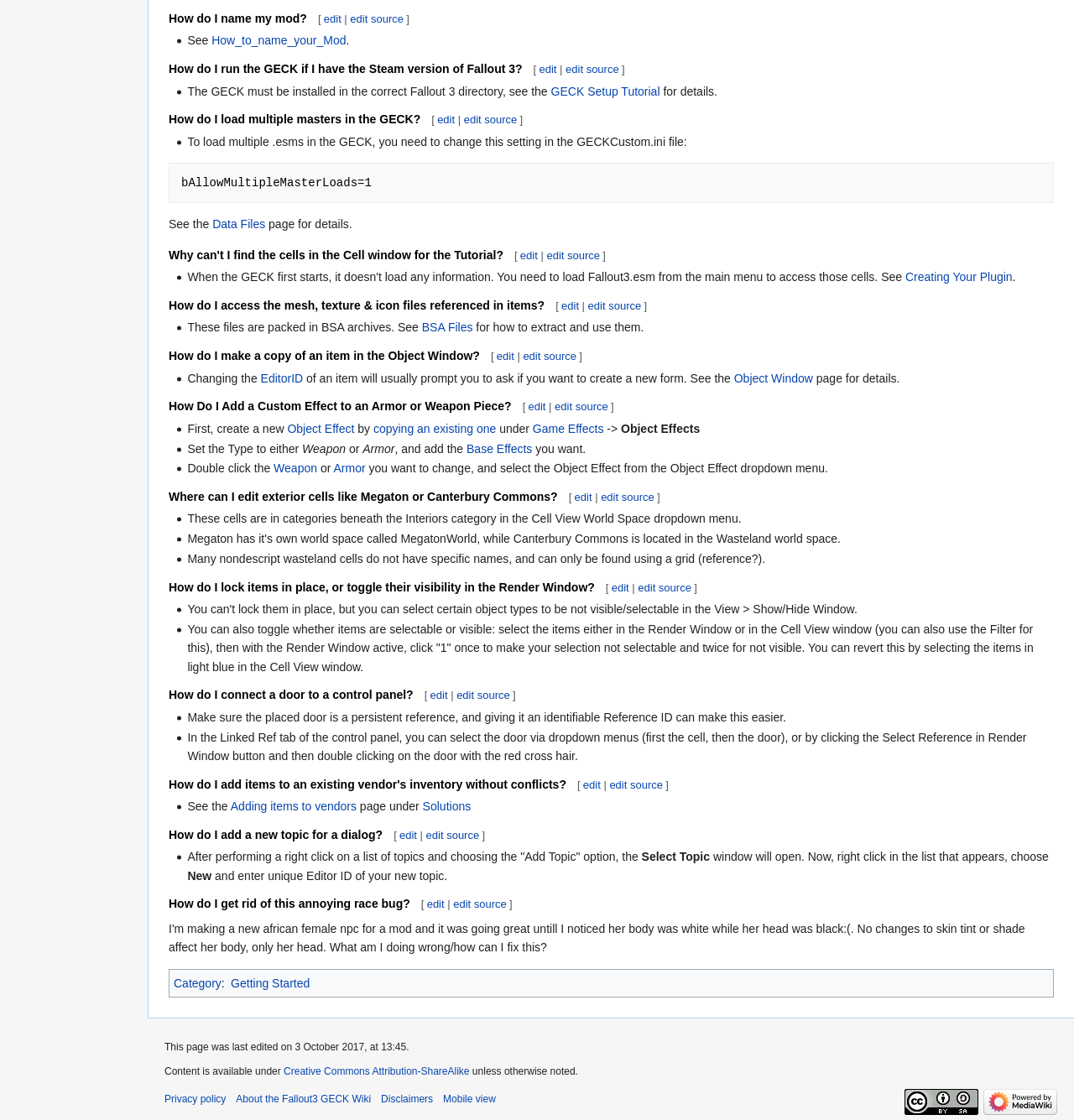Given the following UI element description: "alt="Creative Commons Attribution-ShareAlike"", find the bounding box coordinates in the webpage screenshot.

[0.842, 0.978, 0.911, 0.988]